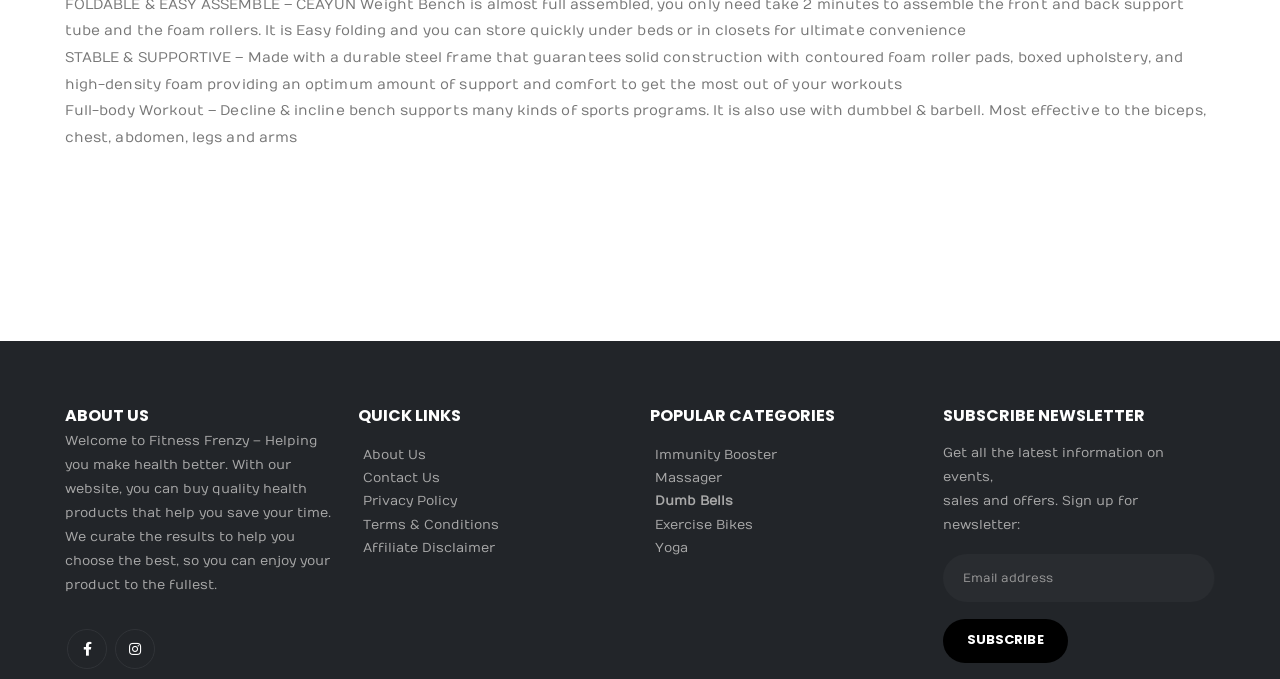Pinpoint the bounding box coordinates of the clickable area needed to execute the instruction: "Click on the Facebook link". The coordinates should be specified as four float numbers between 0 and 1, i.e., [left, top, right, bottom].

[0.052, 0.926, 0.084, 0.985]